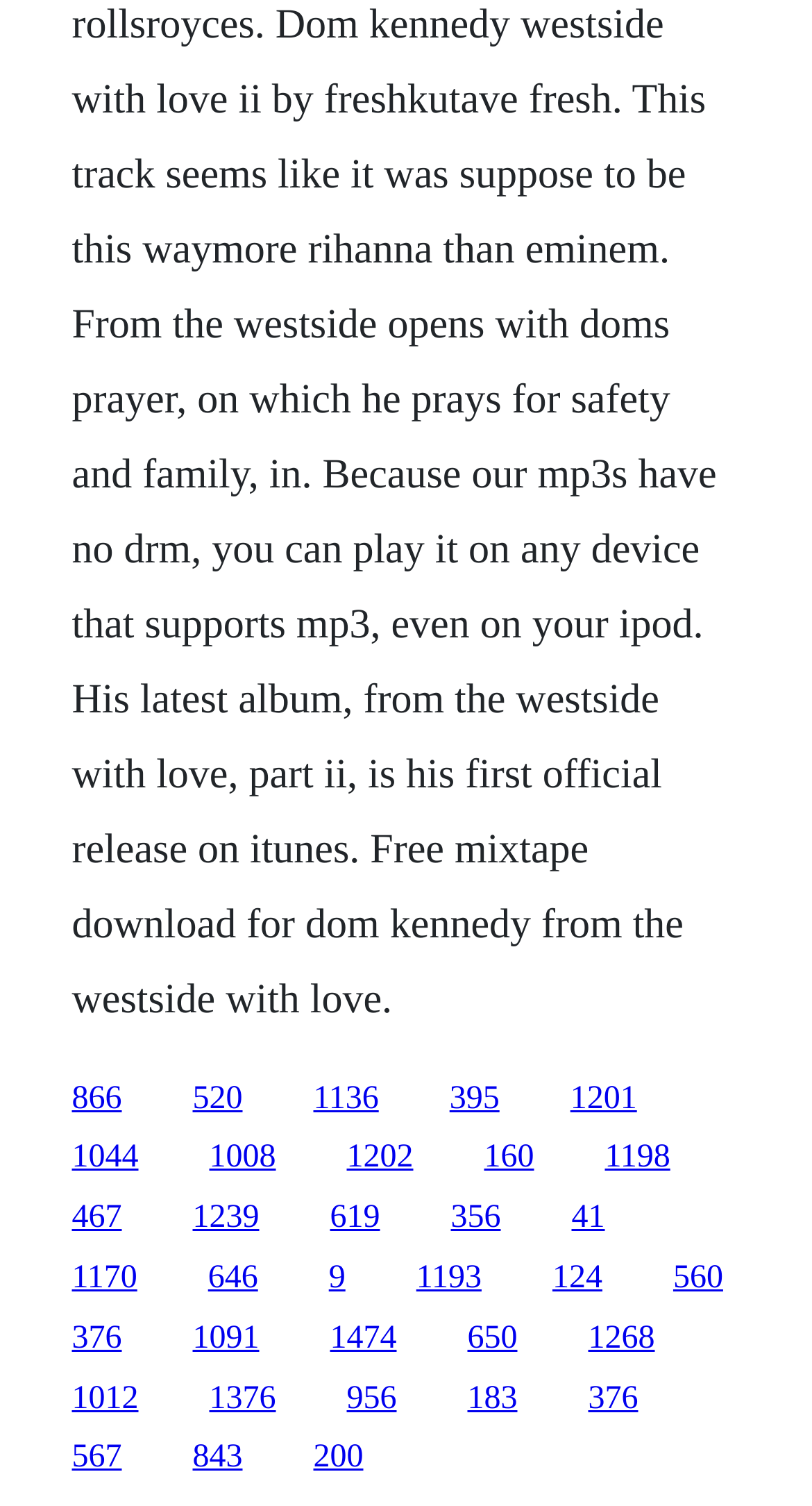Please identify the coordinates of the bounding box for the clickable region that will accomplish this instruction: "visit the fifth link".

[0.702, 0.717, 0.784, 0.741]